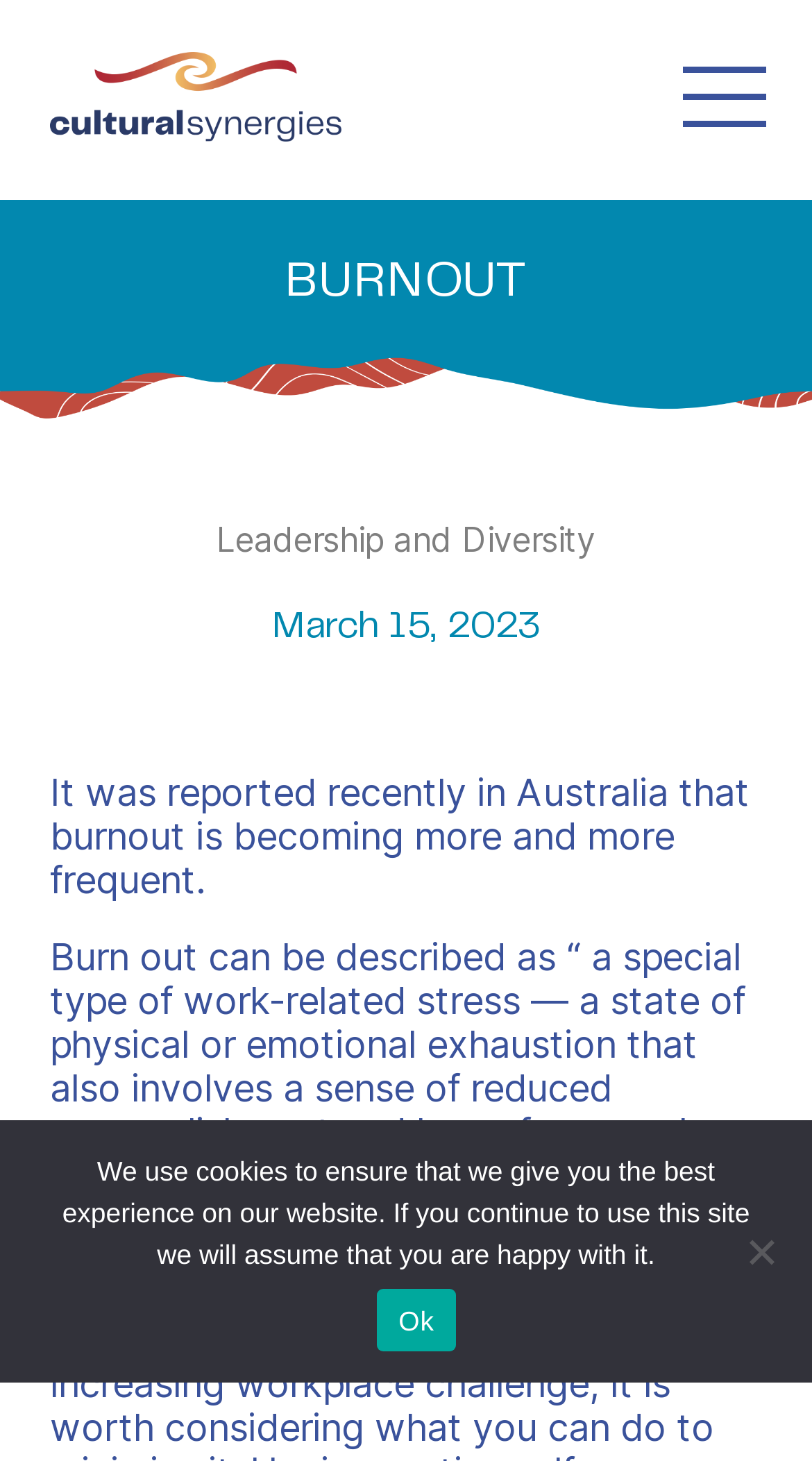Refer to the screenshot and give an in-depth answer to this question: What is the consequence of burnout?

According to the webpage, burnout can lead to physical or emotional exhaustion, as well as a sense of reduced accomplishment and loss of personal identity.